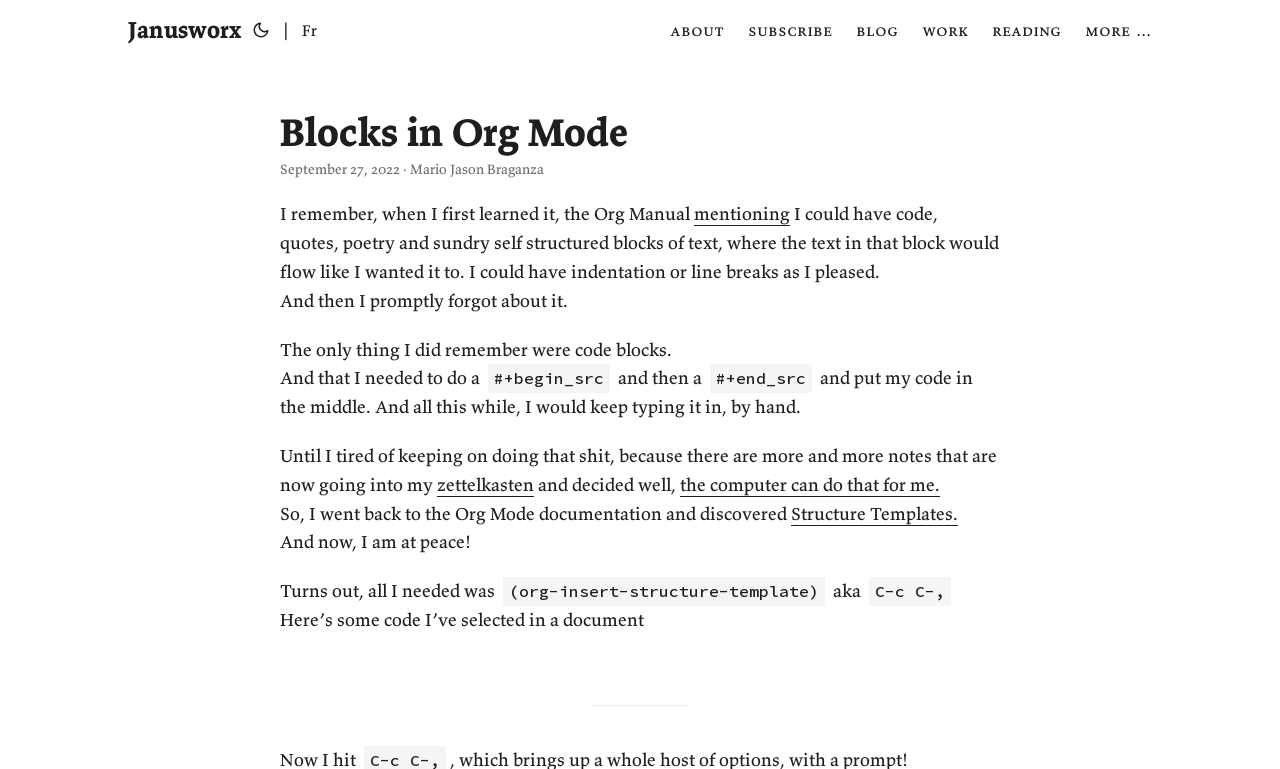Provide a short, one-word or phrase answer to the question below:
What is the shortcut for inserting a structure template?

C-c C-,